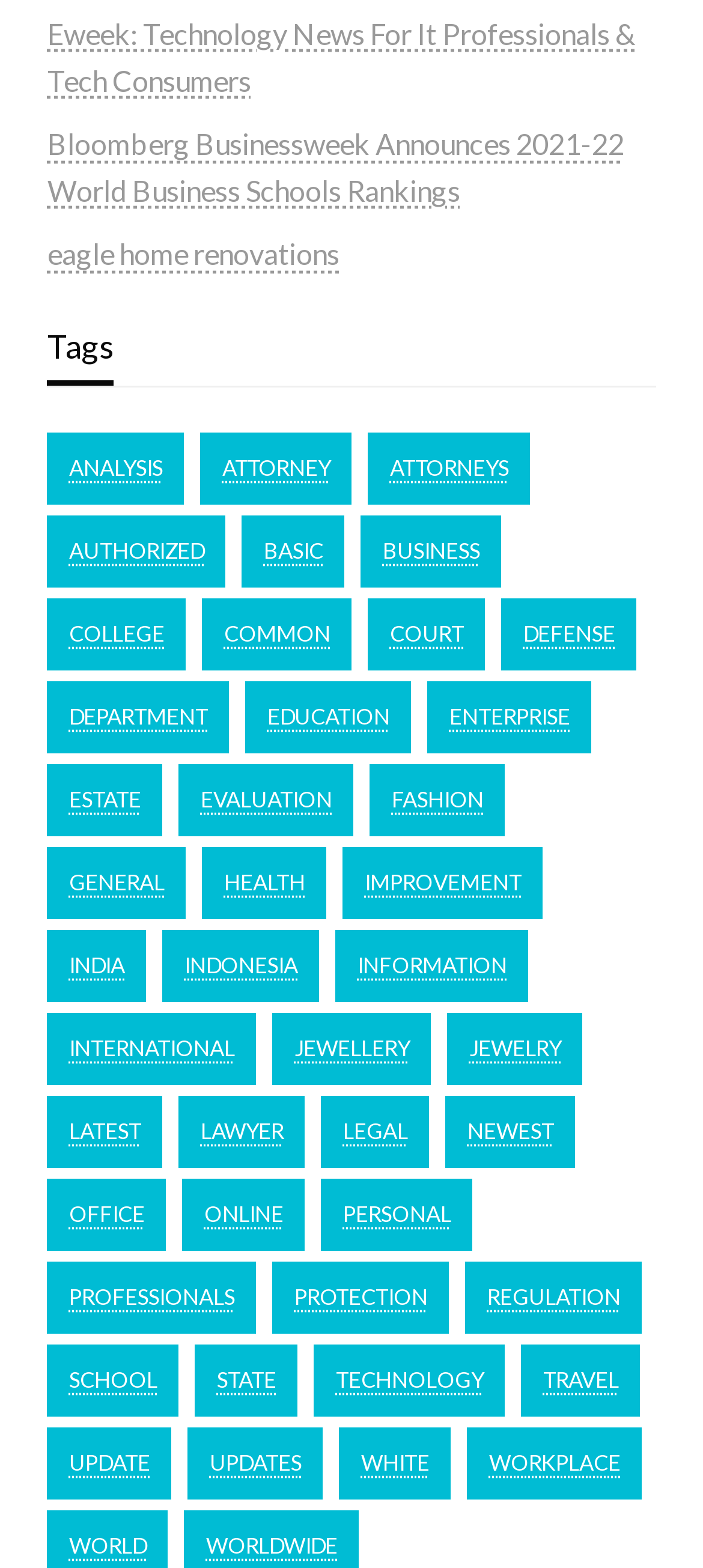Find the bounding box of the web element that fits this description: "eagle home renovations".

[0.067, 0.151, 0.483, 0.173]